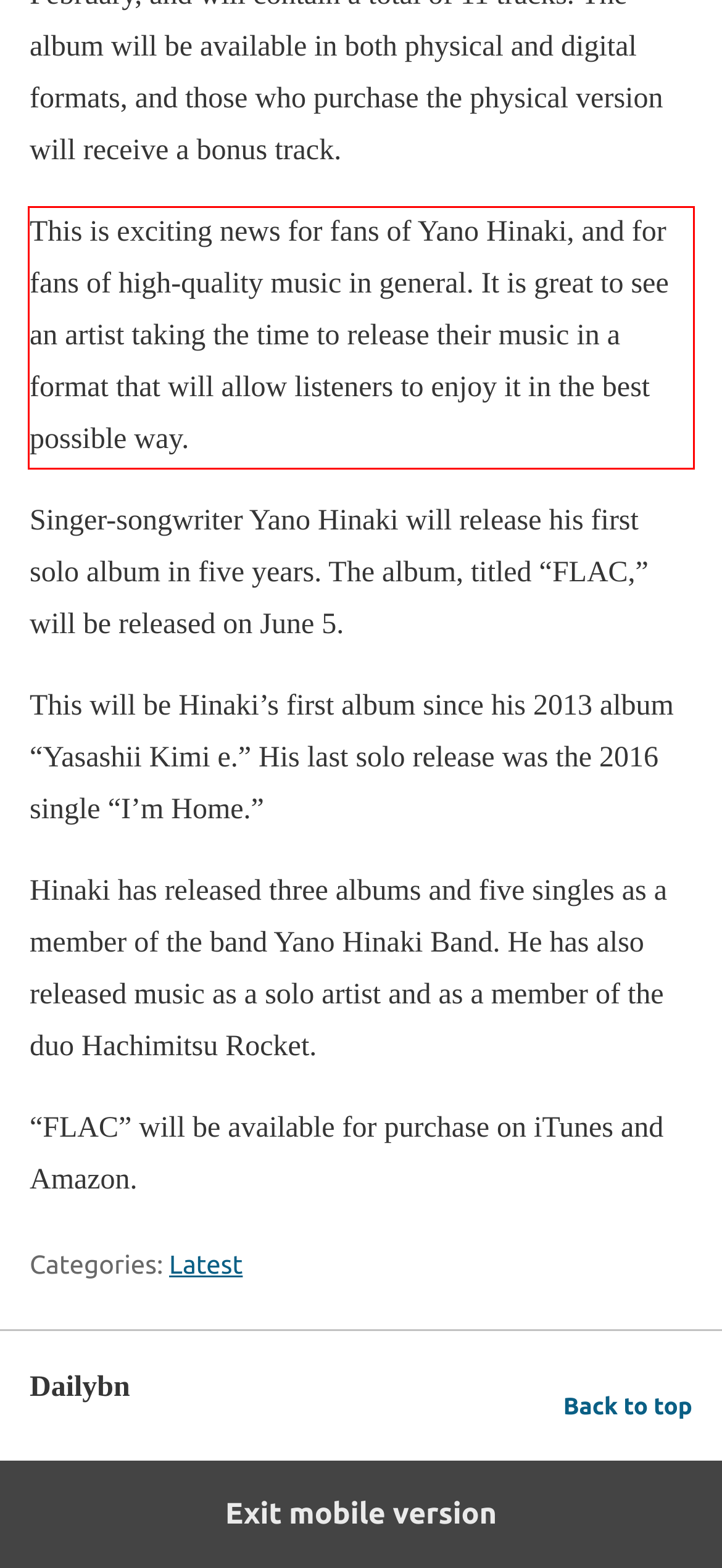Identify and extract the text within the red rectangle in the screenshot of the webpage.

This is exciting news for fans of Yano Hinaki, and for fans of high-quality music in general. It is great to see an artist taking the time to release their music in a format that will allow listeners to enjoy it in the best possible way.